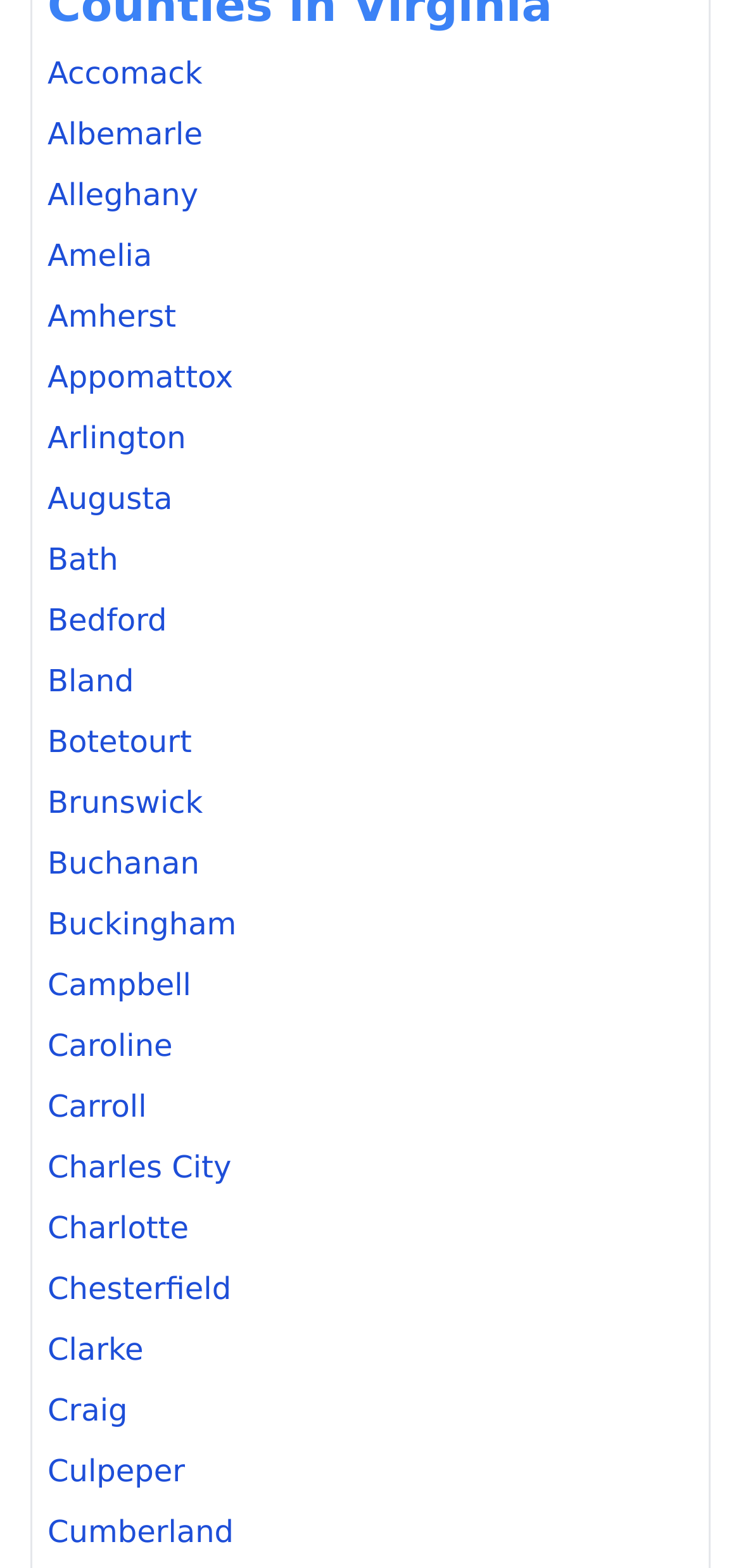Please find the bounding box coordinates for the clickable element needed to perform this instruction: "visit Albemarle".

[0.064, 0.071, 0.936, 0.101]